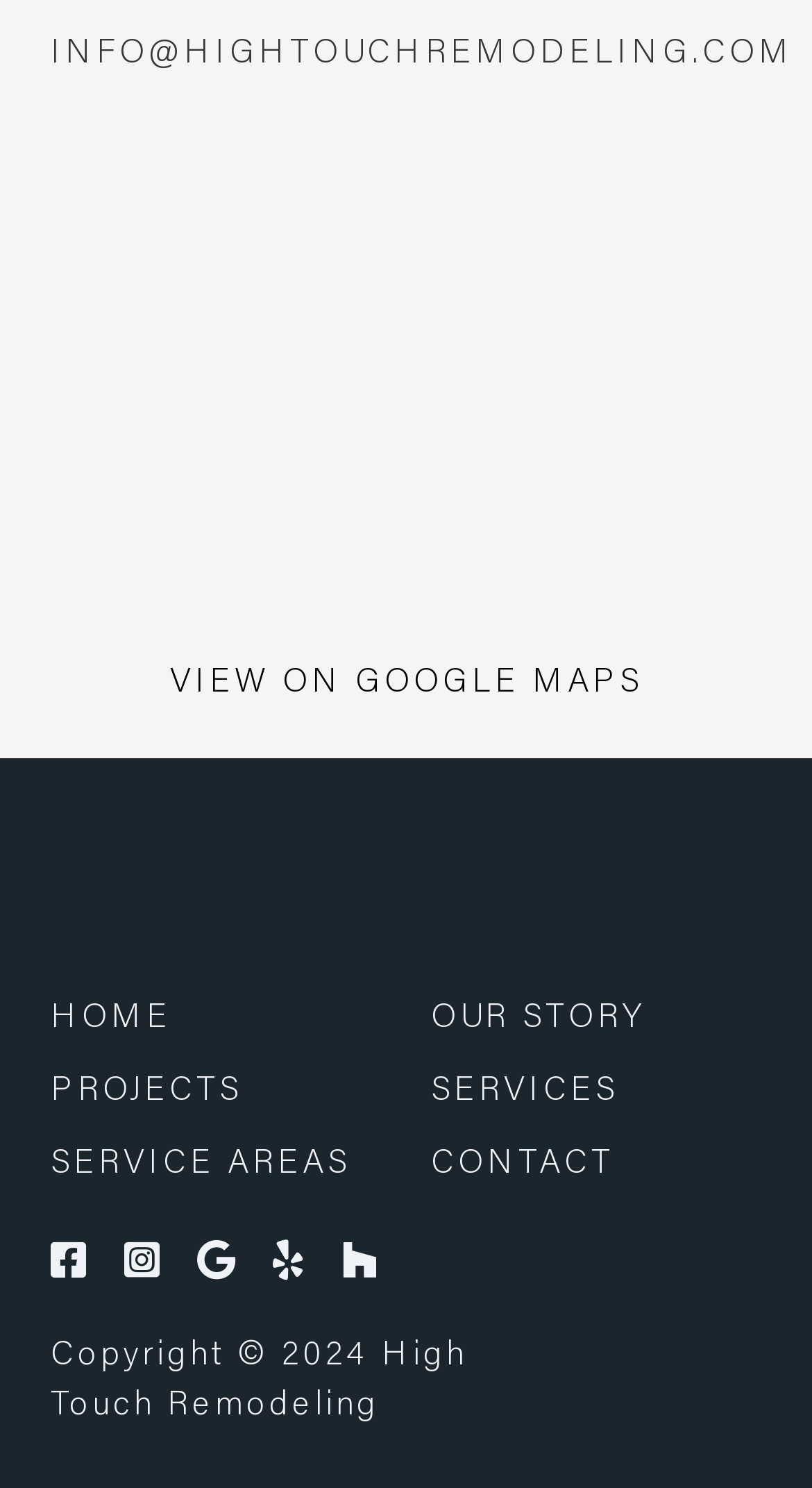Please give a succinct answer using a single word or phrase:
What is the year of copyright for High Touch Remodeling?

2024